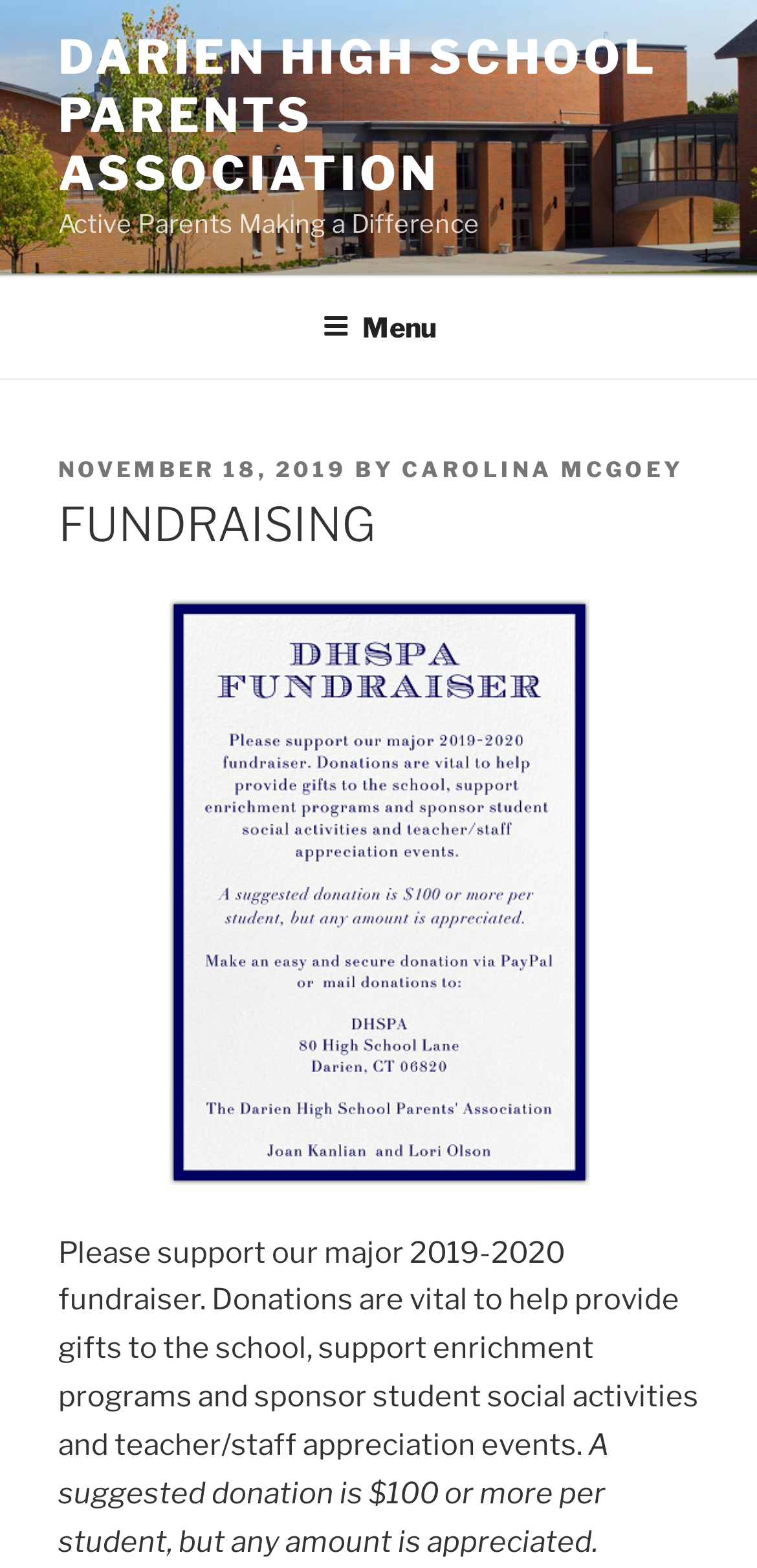Predict the bounding box of the UI element based on this description: "Accessibility at SNHU".

None